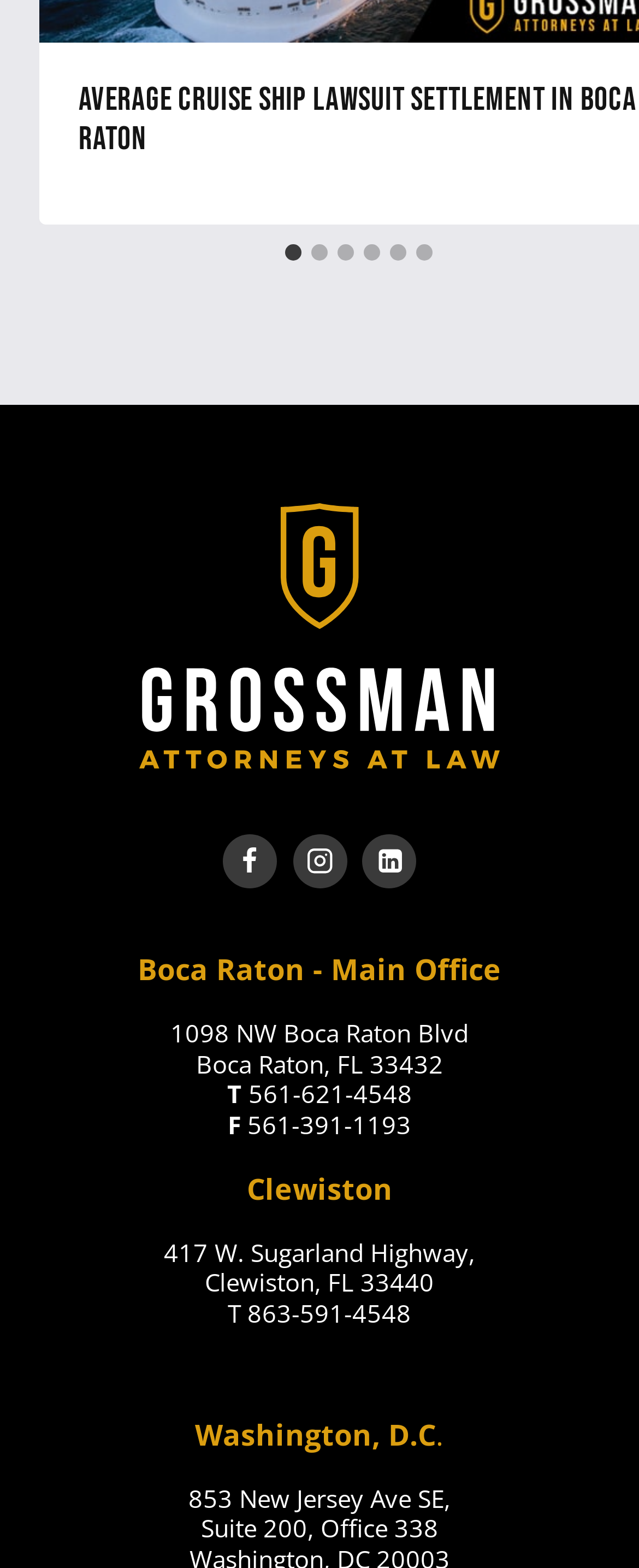Pinpoint the bounding box coordinates of the area that should be clicked to complete the following instruction: "Call 561-621-4548". The coordinates must be given as four float numbers between 0 and 1, i.e., [left, top, right, bottom].

[0.388, 0.687, 0.645, 0.708]